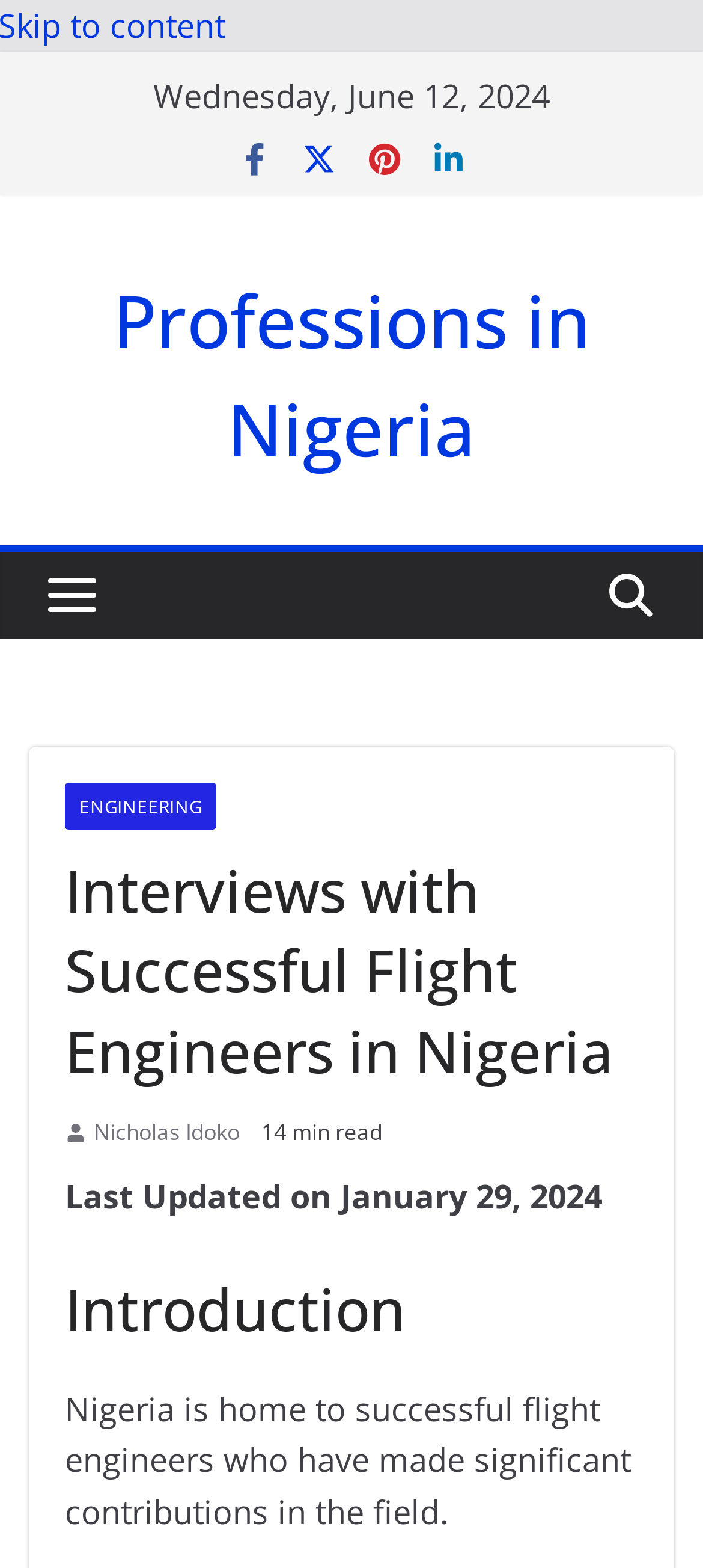Locate the bounding box of the UI element with the following description: "aria-label="Pinterest" title="Pinterest"".

[0.521, 0.089, 0.572, 0.112]